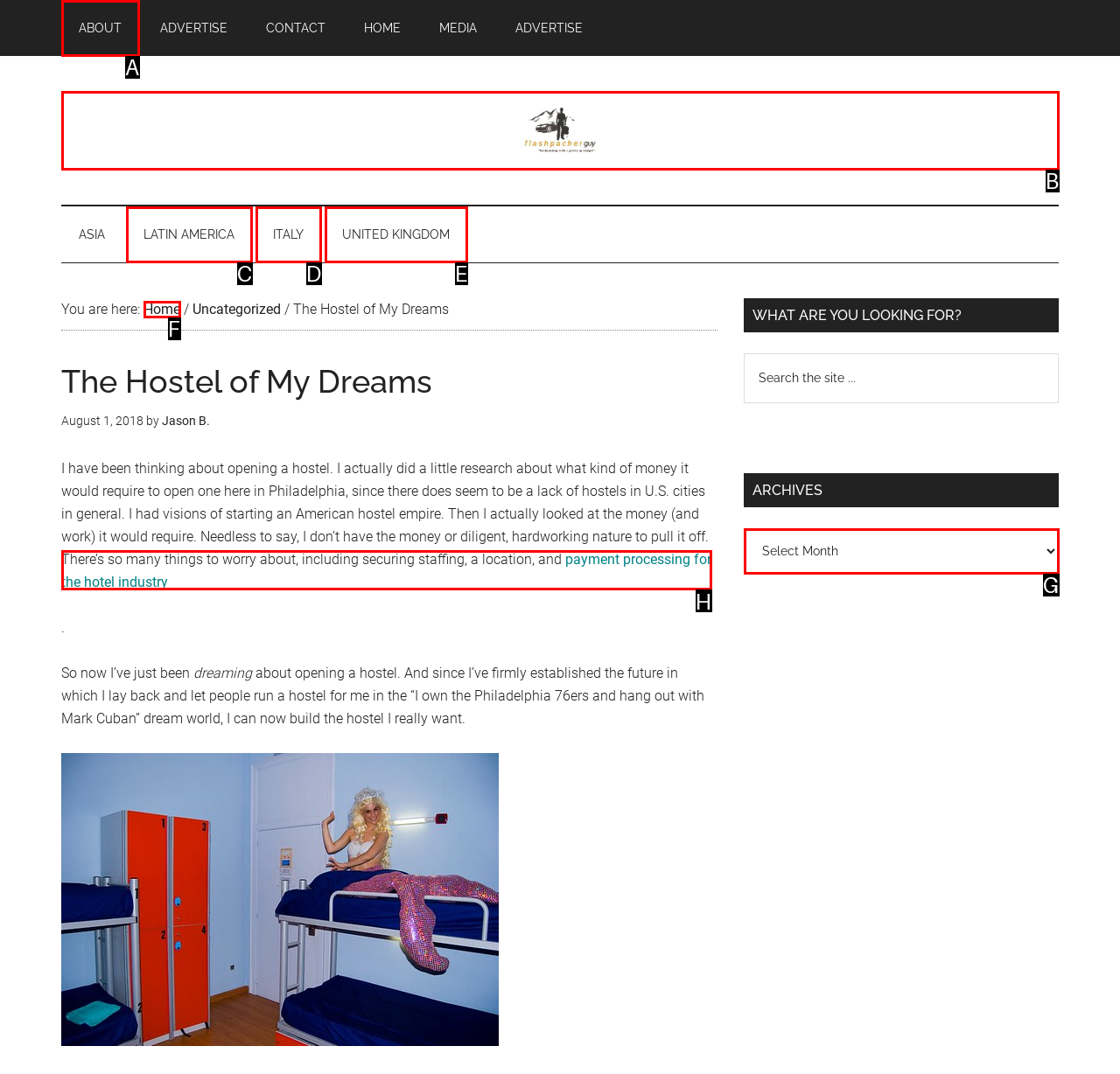Given the description: Latin America
Identify the letter of the matching UI element from the options.

C